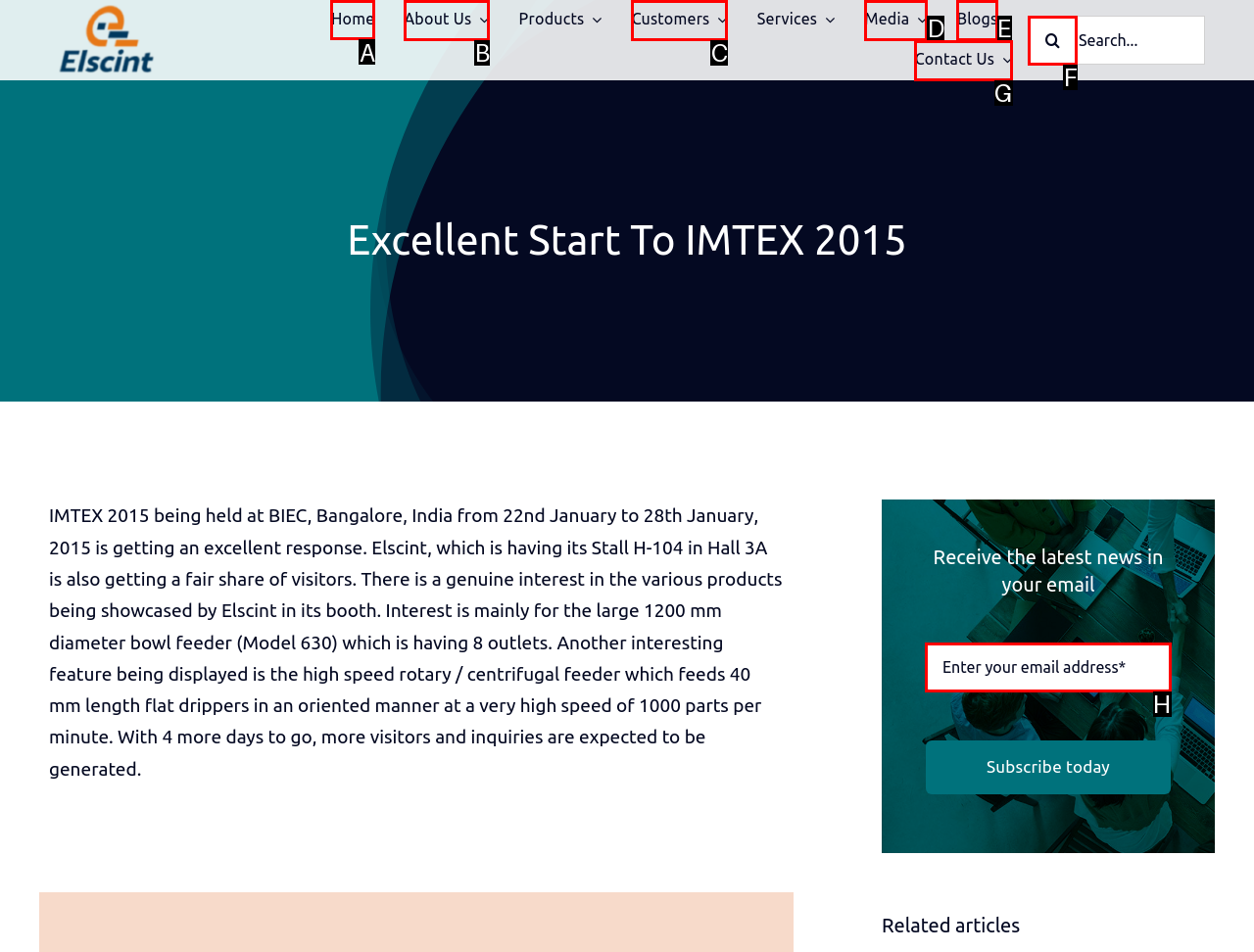Choose the letter that corresponds to the correct button to accomplish the task: View our address
Reply with the letter of the correct selection only.

None